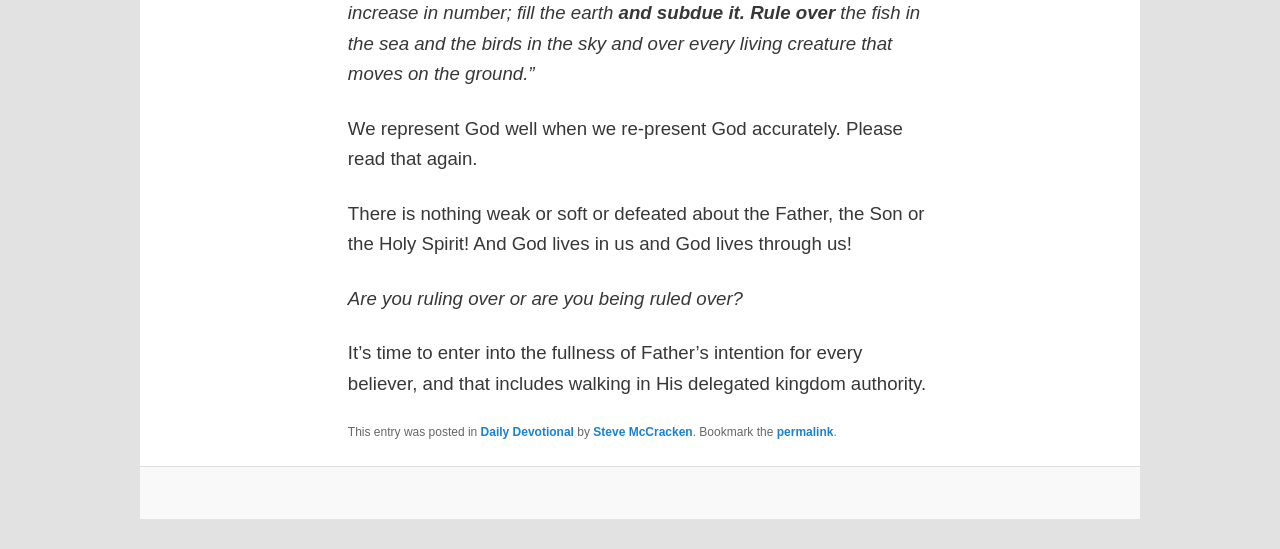Based on the image, please elaborate on the answer to the following question:
What is the purpose of the devotional?

The purpose of the devotional can be inferred from the text, which is to inspire and motivate believers to walk in God's delegated kingdom authority. The text encourages believers to represent God accurately and to enter into the fullness of Father's intention for every believer.